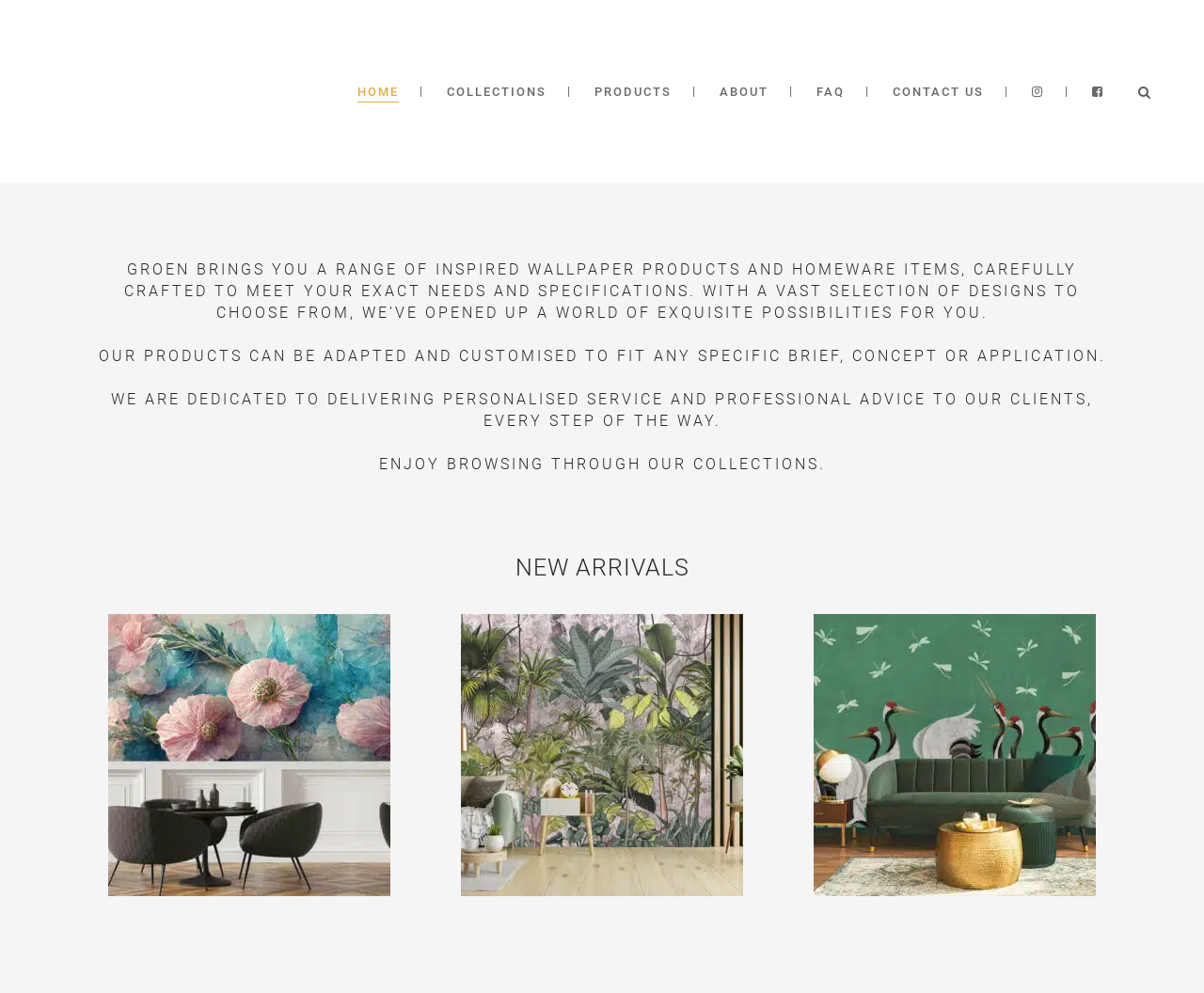Write a detailed summary of the webpage, including text, images, and layout.

This webpage is about Groen, a bespoke wallpaper company. At the top, there is a search bar, allowing users to search for specific products or designs. Below the search bar, there is a navigation menu with links to different sections of the website, including Home, Collections, Products, About, FAQ, and Contact Us. 

On the top right corner, there are three social media links, represented by icons. 

The main content of the webpage is divided into sections. The first section introduces Groen, stating that they offer a range of inspired wallpaper products and homeware items, carefully crafted to meet customers' exact needs and specifications. 

Below this introduction, there is a brief statement about the customization options available for their products. 

The next section highlights Groen's commitment to delivering personalized service and professional advice to their clients. 

Following this, there is a call-to-action, encouraging users to browse through their collections. 

The final section showcases new arrivals, with three columns of products or designs. Each column has a "Read More" link at the bottom, allowing users to learn more about the featured products.